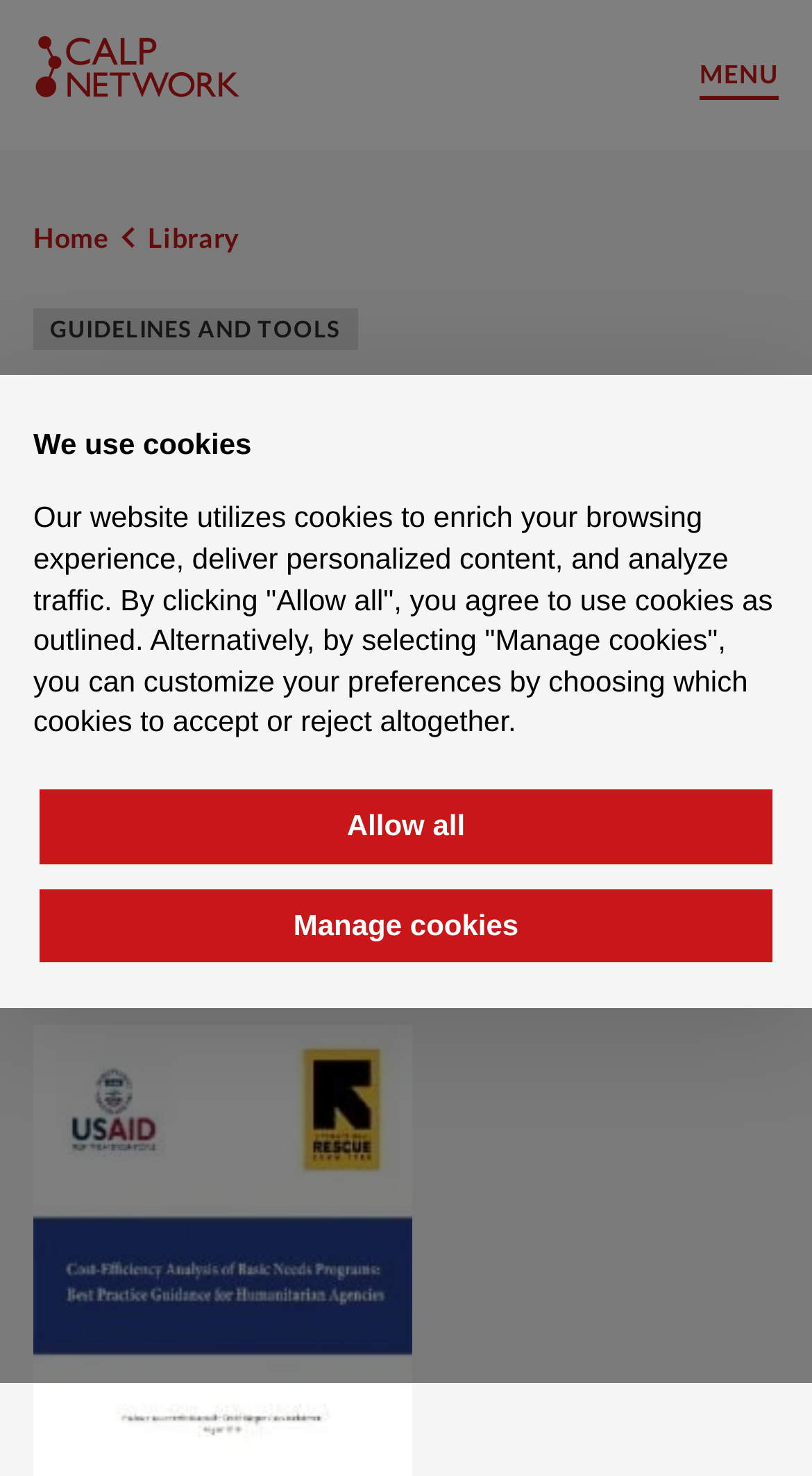What is the date of publication of the webpage content?
Refer to the screenshot and answer in one word or phrase.

October 2019